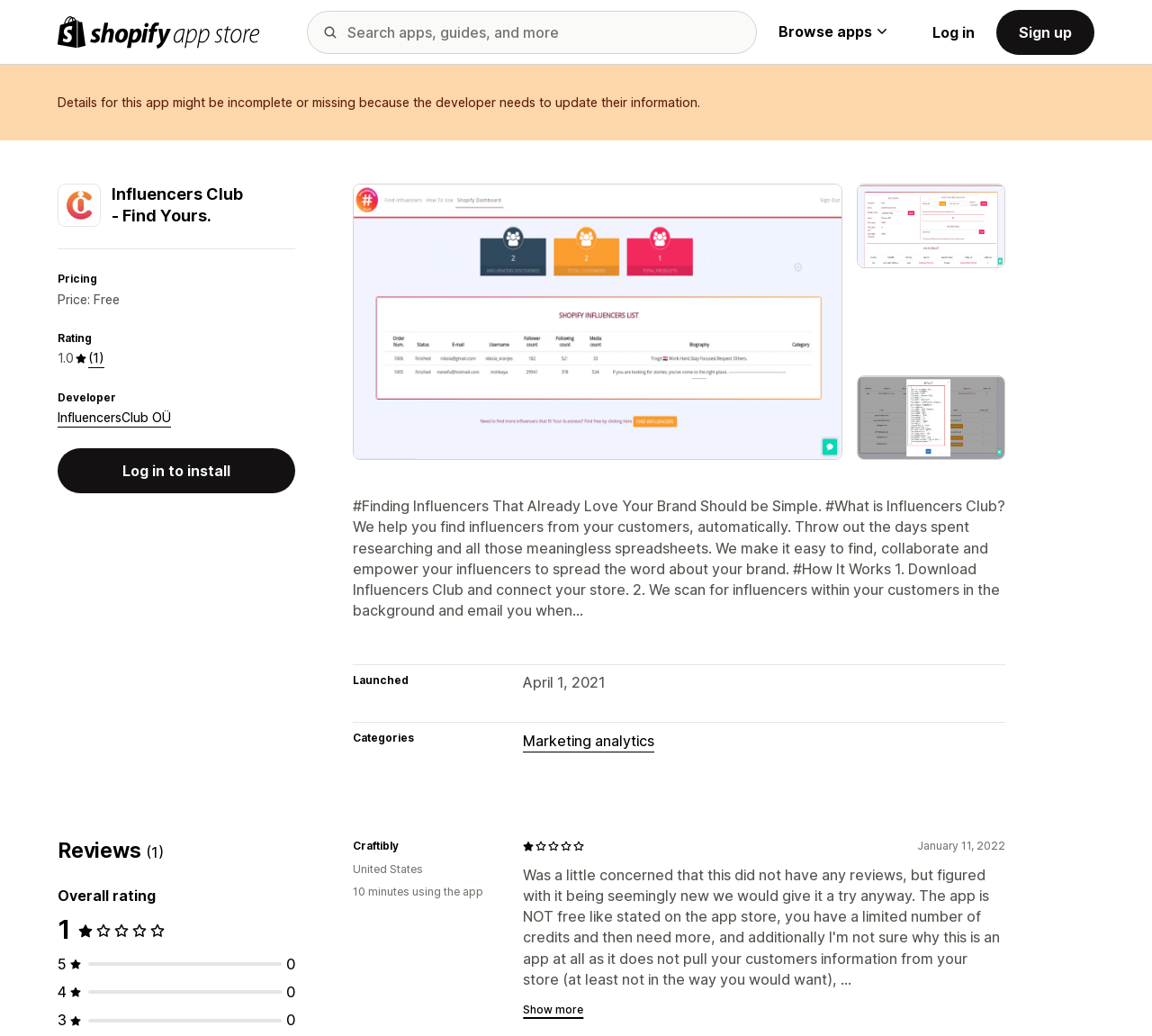Determine the bounding box coordinates of the section I need to click to execute the following instruction: "Browse apps". Provide the coordinates as four float numbers between 0 and 1, i.e., [left, top, right, bottom].

[0.675, 0.021, 0.769, 0.04]